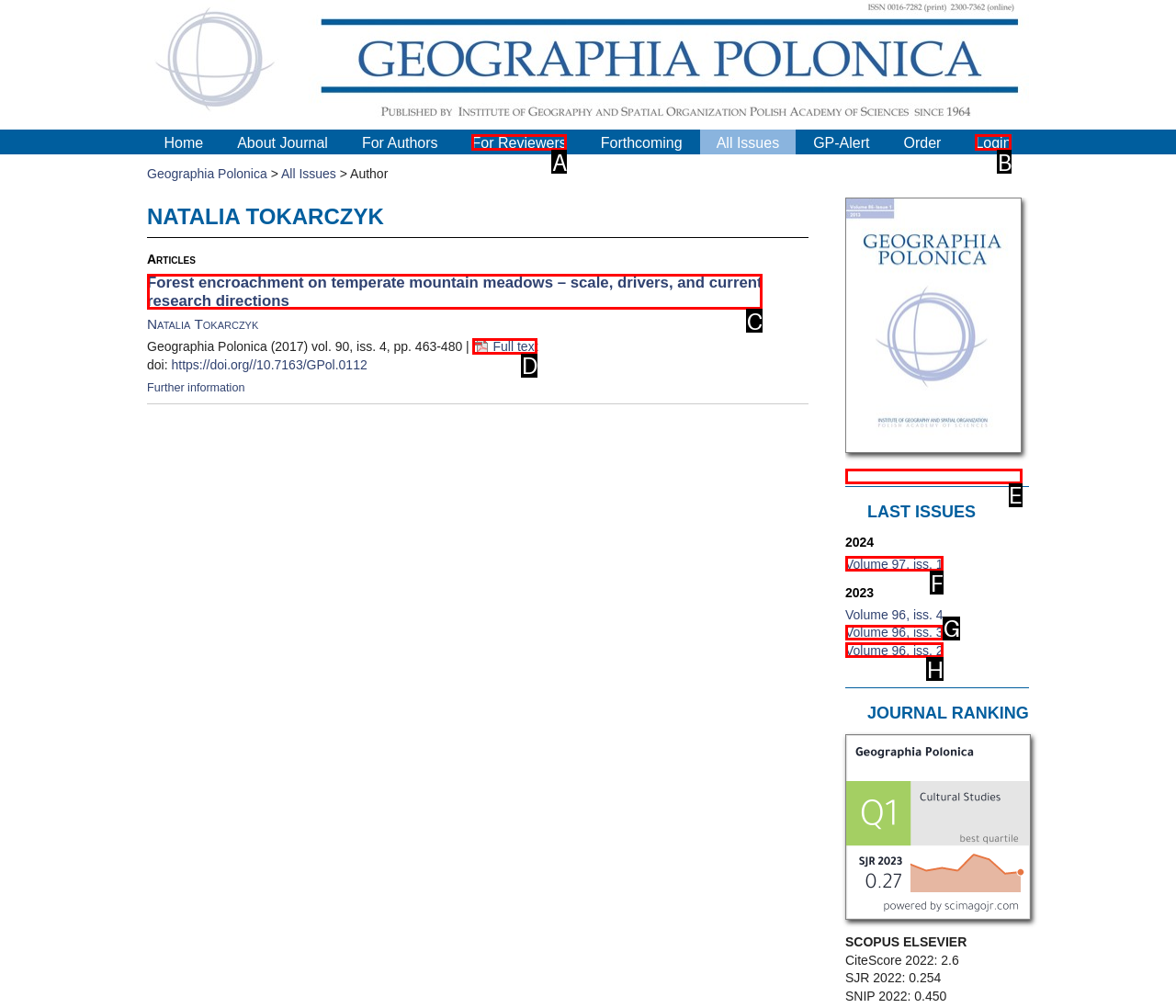Figure out which option to click to perform the following task: Click on the 'Full text' link
Provide the letter of the correct option in your response.

D